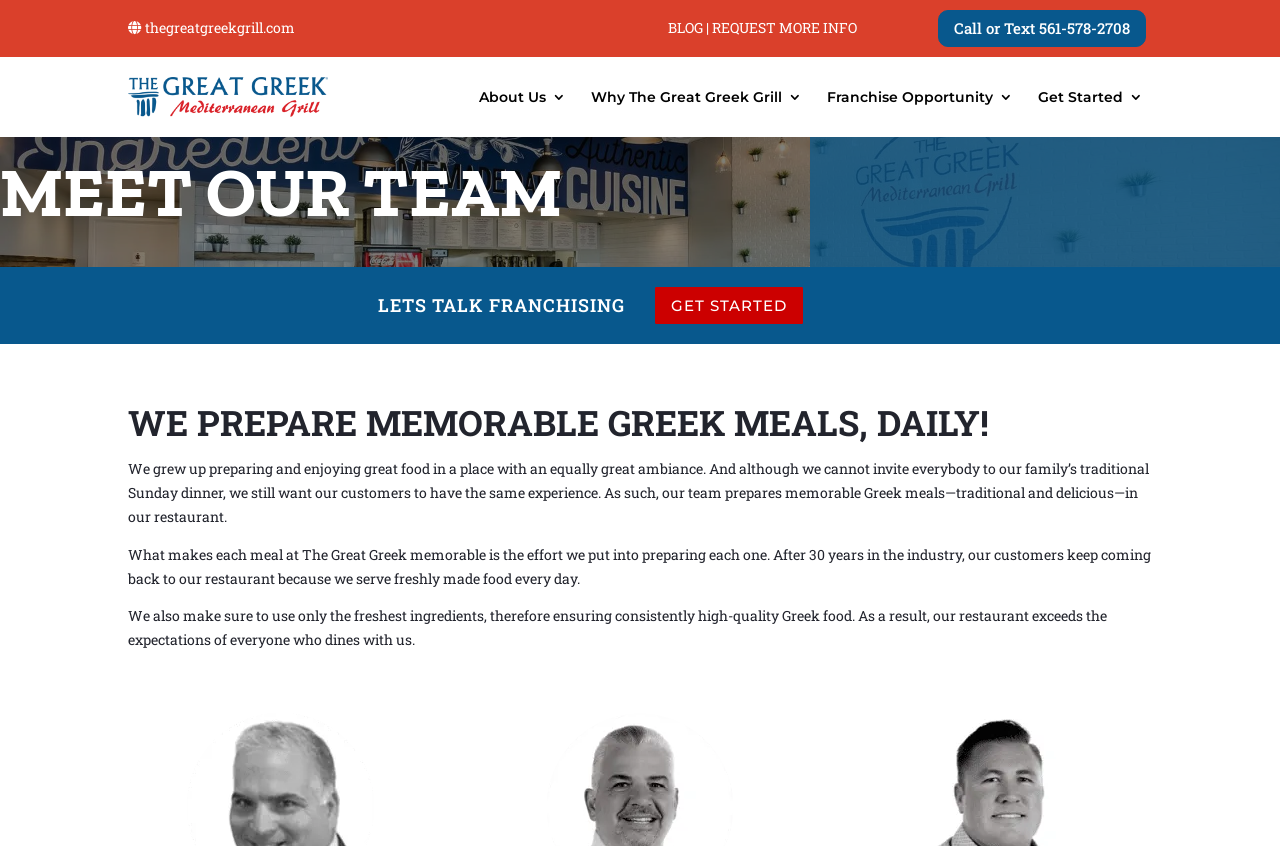Refer to the image and offer a detailed explanation in response to the question: What is the purpose of the 'GET STARTED' button?

I found the answer by looking at the context of the 'GET STARTED' button, which is located near the text 'LETS TALK FRANCHISING' and 'Franchise Opportunity', suggesting that the button is intended to help users start the process of franchising with the restaurant.